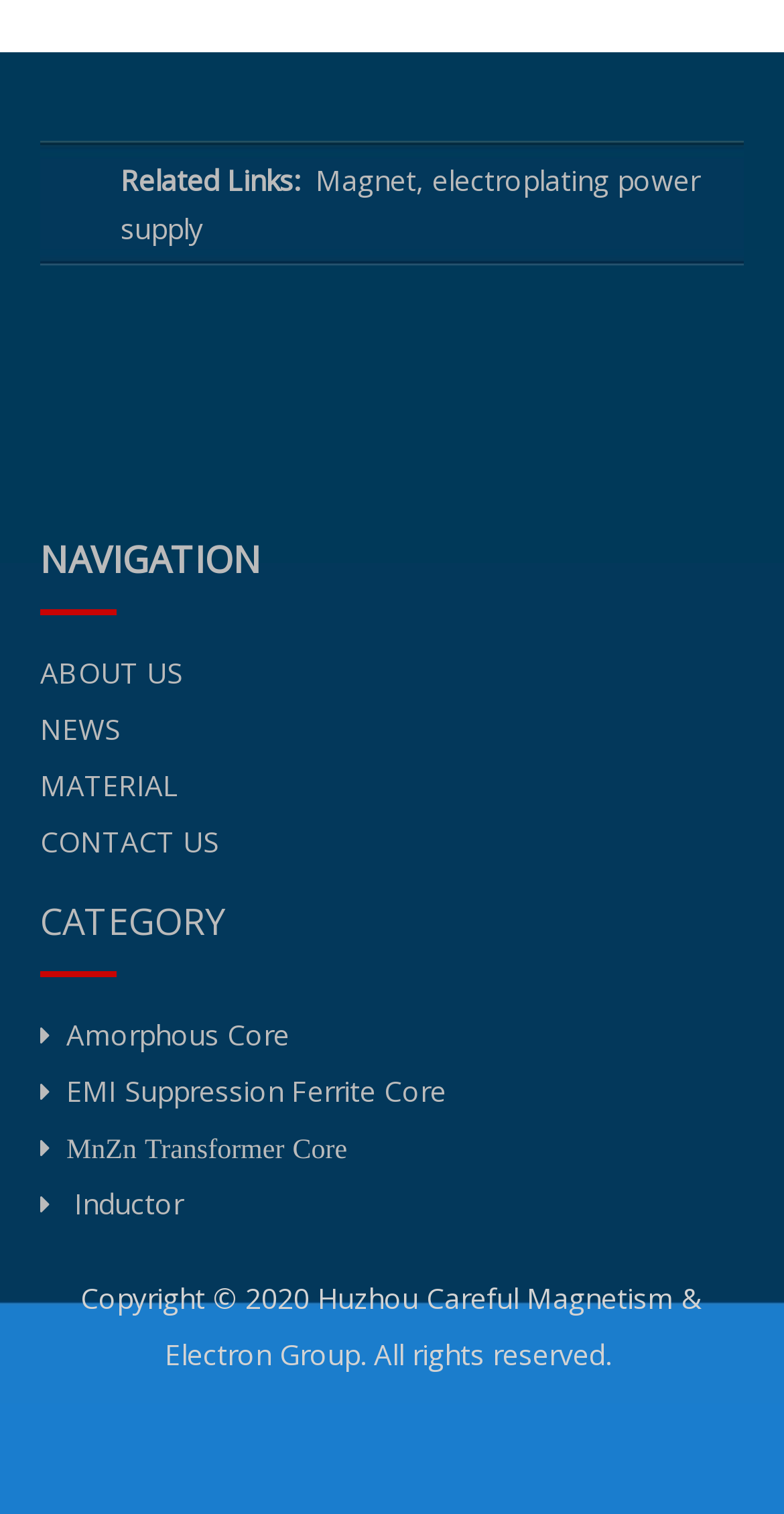Identify the bounding box coordinates necessary to click and complete the given instruction: "Learn about Inductor".

[0.095, 0.782, 0.233, 0.807]